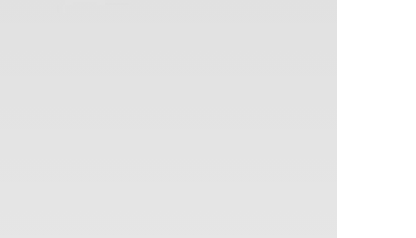Who is the target audience of the article?
Using the image, provide a concise answer in one word or a short phrase.

Marketers and advertisers